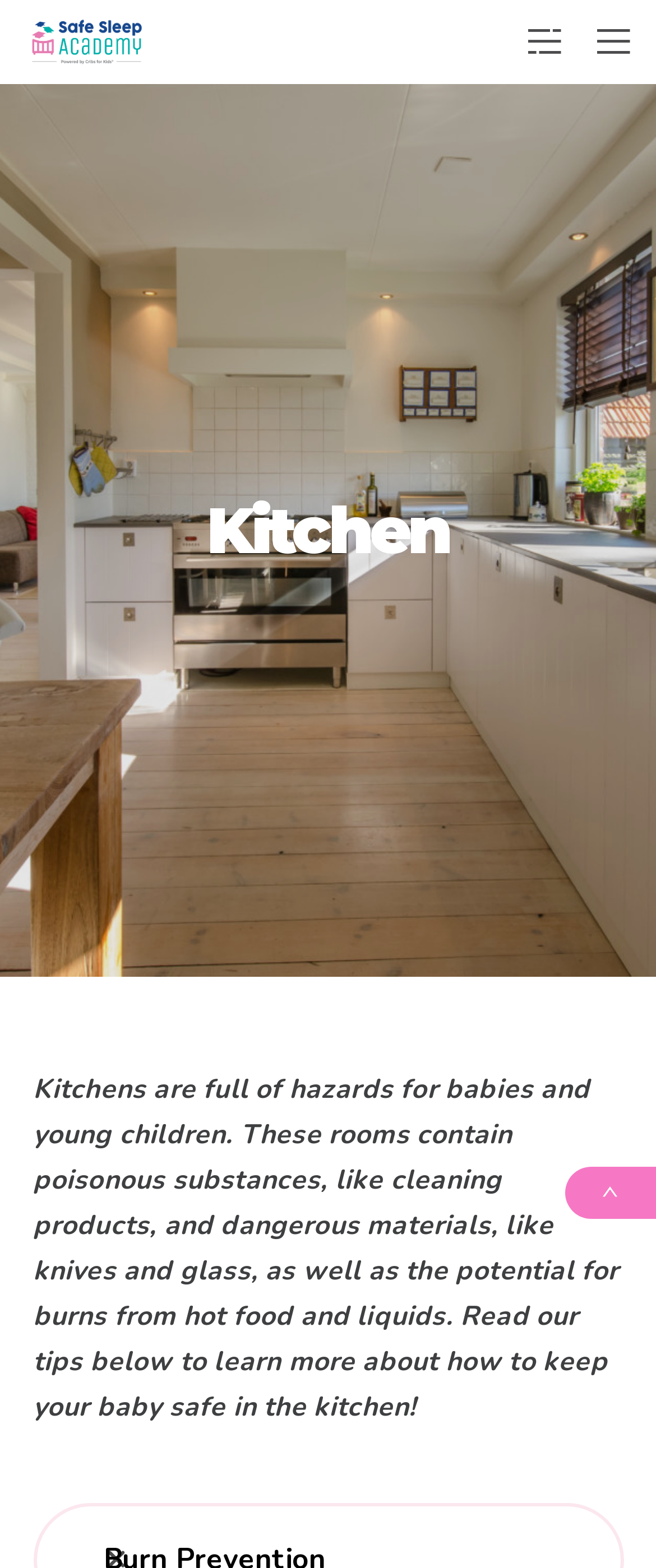Using the image as a reference, answer the following question in as much detail as possible:
What is the main hazard in the kitchen for babies?

Based on the text, it is mentioned that kitchens contain poisonous substances, like cleaning products, which can be hazardous for babies and young children.